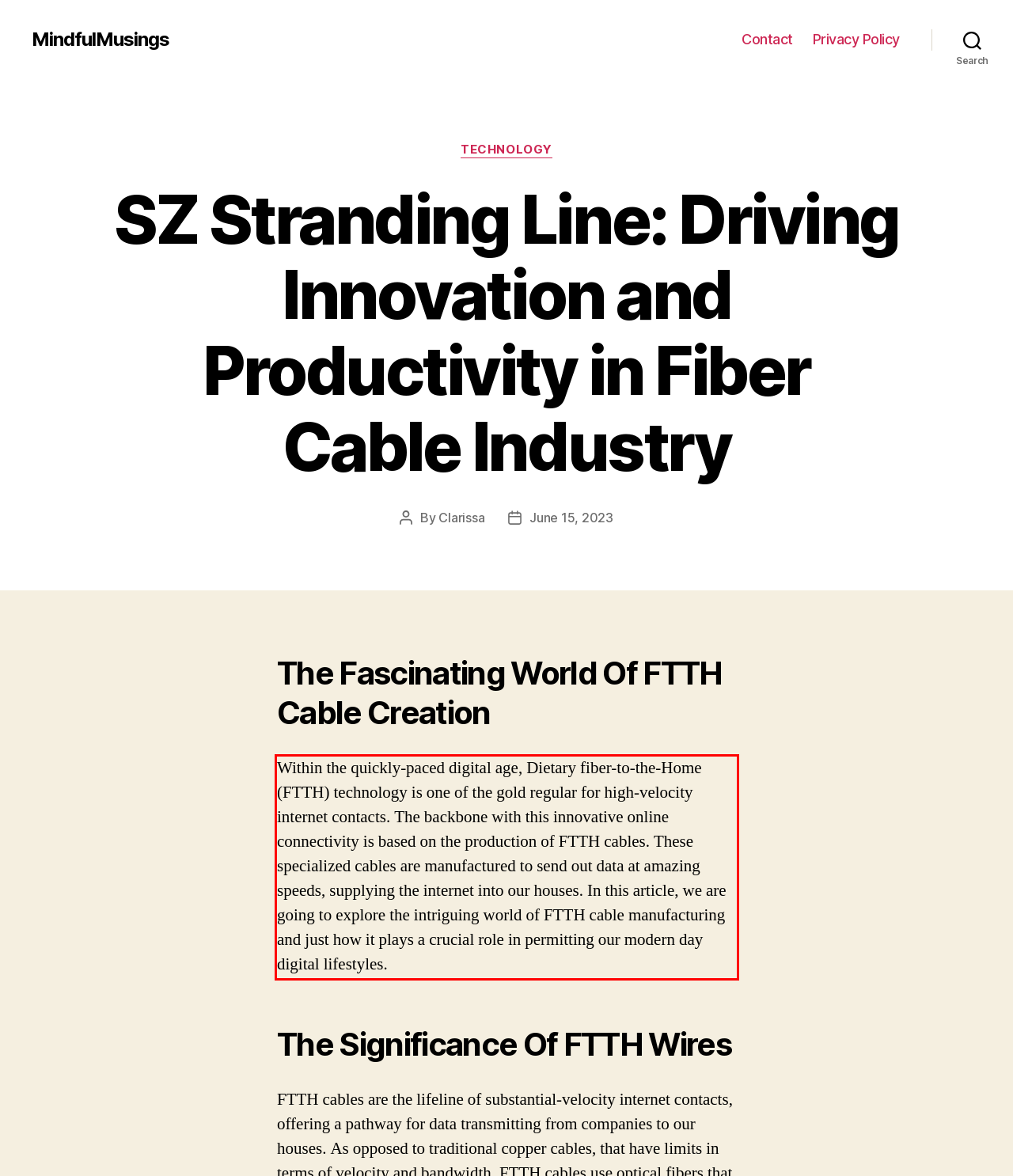You are provided with a screenshot of a webpage containing a red bounding box. Please extract the text enclosed by this red bounding box.

Within the quickly-paced digital age, Dietary fiber-to-the-Home (FTTH) technology is one of the gold regular for high-velocity internet contacts. The backbone with this innovative online connectivity is based on the production of FTTH cables. These specialized cables are manufactured to send out data at amazing speeds, supplying the internet into our houses. In this article, we are going to explore the intriguing world of FTTH cable manufacturing and just how it plays a crucial role in permitting our modern day digital lifestyles.